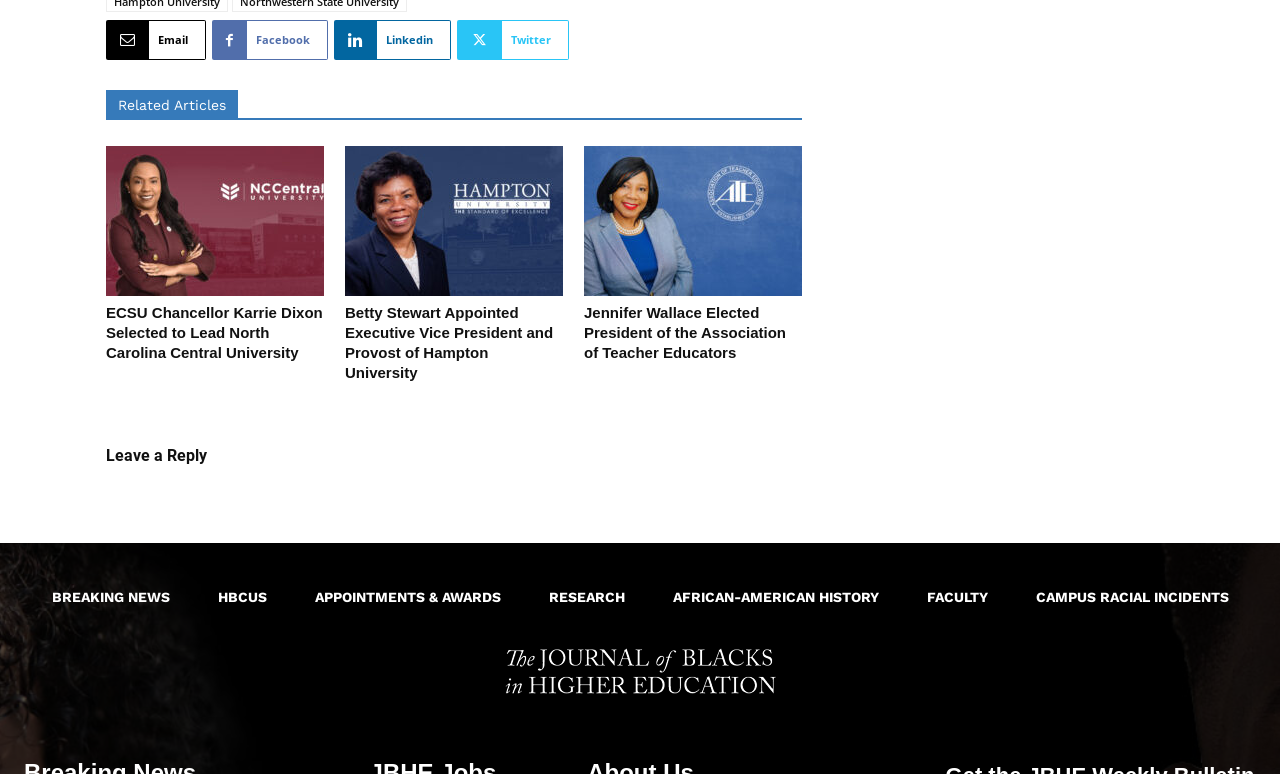What is the title of the first article?
Provide a thorough and detailed answer to the question.

The first article on the webpage has a heading and a link with the same title, which is 'ECSU Chancellor Karrie Dixon Selected to Lead North Carolina Central University'.